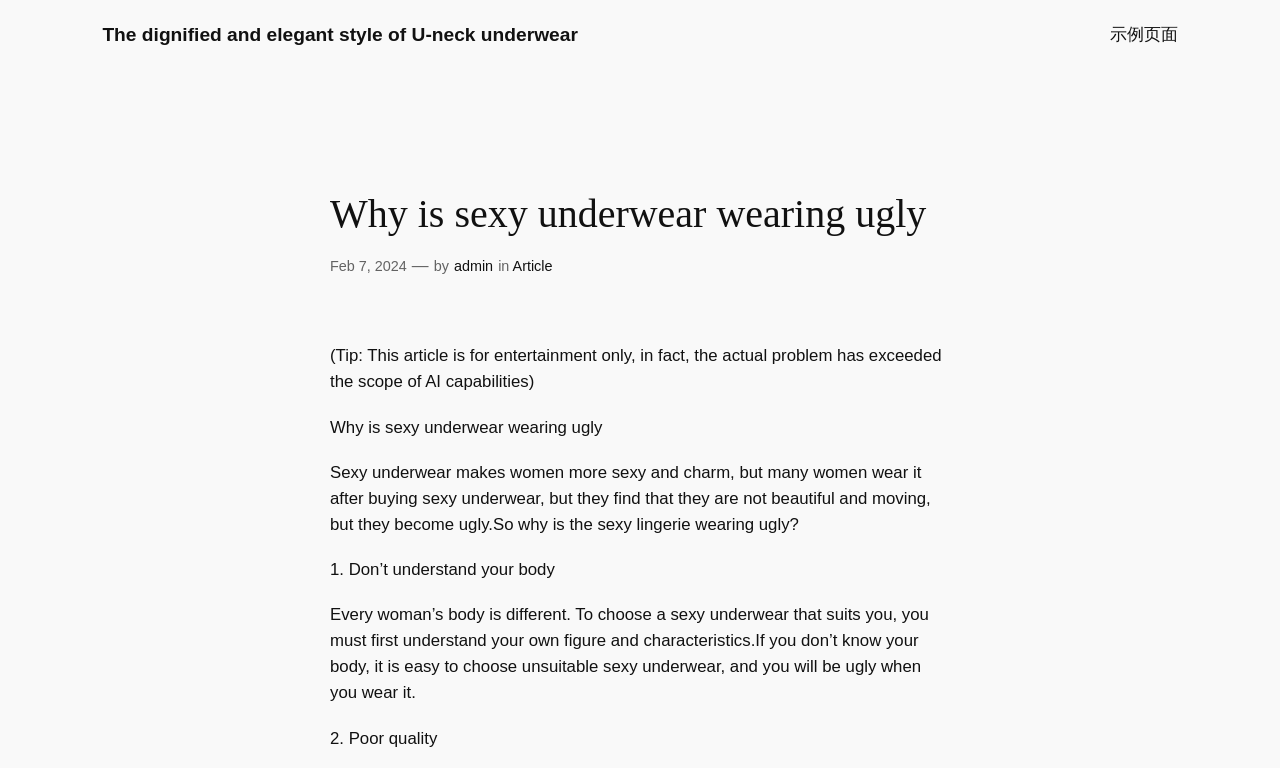Please provide a brief answer to the following inquiry using a single word or phrase:
What is the date of the article?

Feb 7, 2024